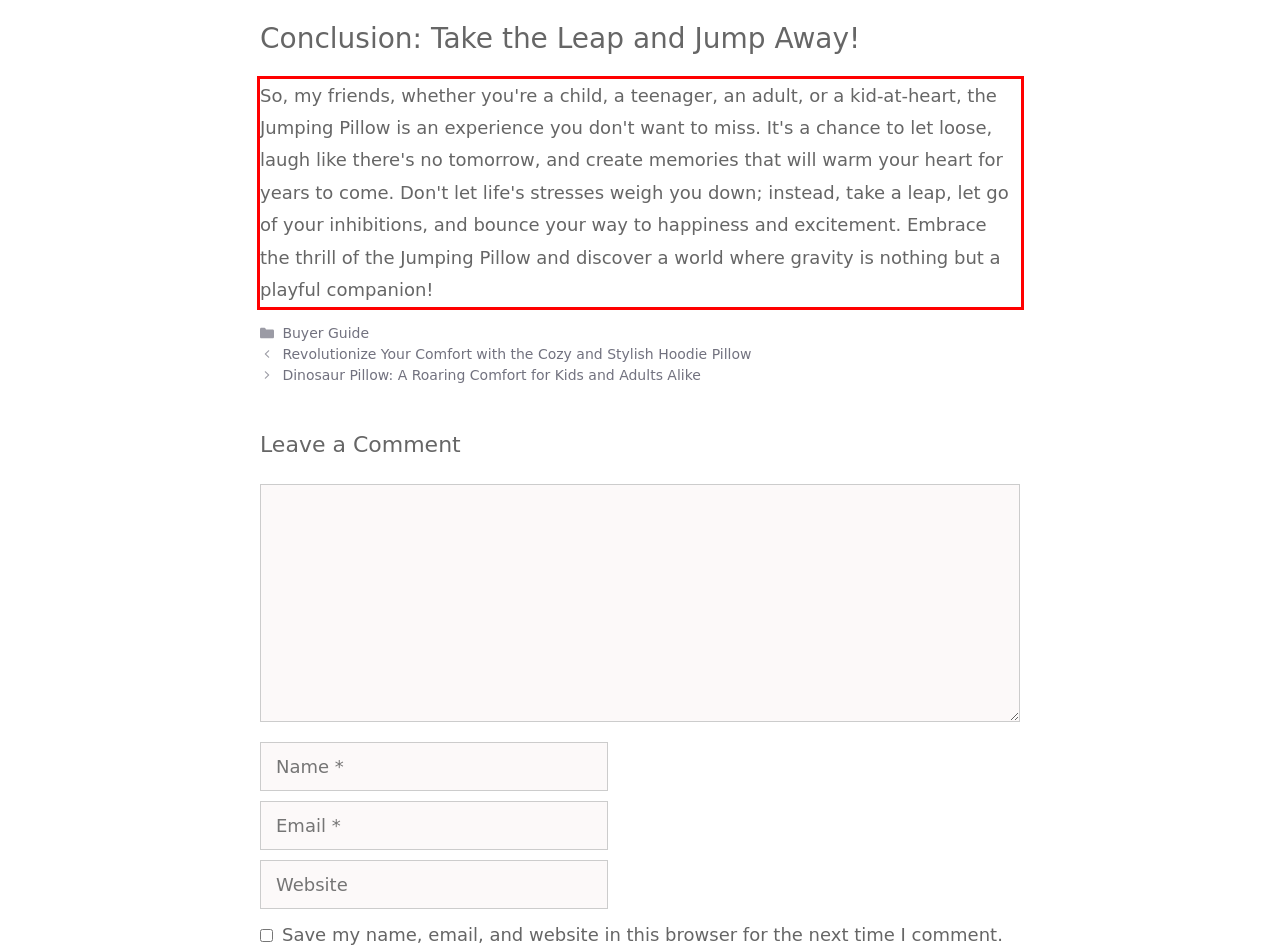You have a screenshot of a webpage with a UI element highlighted by a red bounding box. Use OCR to obtain the text within this highlighted area.

So, my friends, whether you're a child, a teenager, an adult, or a kid-at-heart, the Jumping Pillow is an experience you don't want to miss. It's a chance to let loose, laugh like there's no tomorrow, and create memories that will warm your heart for years to come. Don't let life's stresses weigh you down; instead, take a leap, let go of your inhibitions, and bounce your way to happiness and excitement. Embrace the thrill of the Jumping Pillow and discover a world where gravity is nothing but a playful companion!